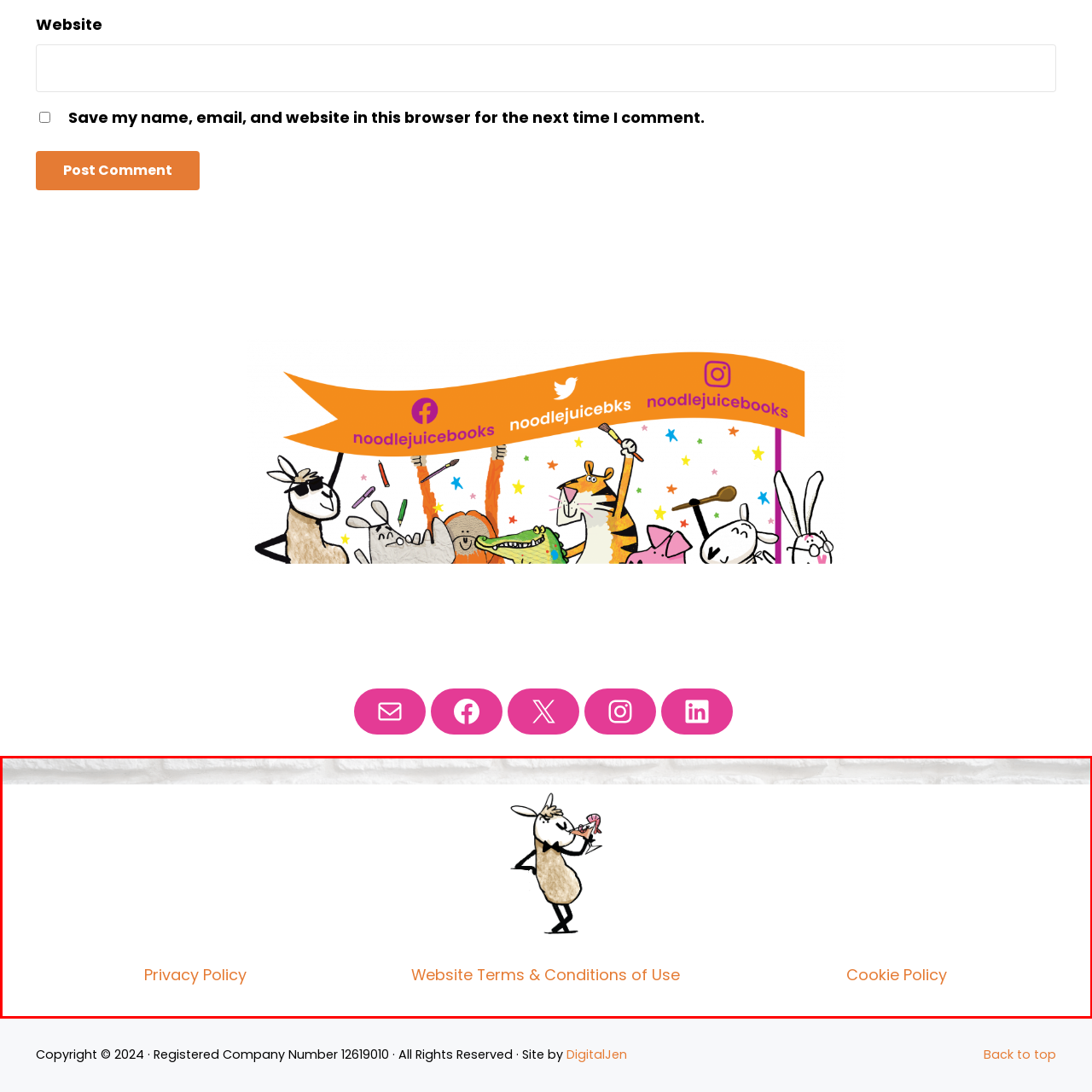Concentrate on the image inside the red border and answer the question in one word or phrase: 
How many links are provided below the image?

Three